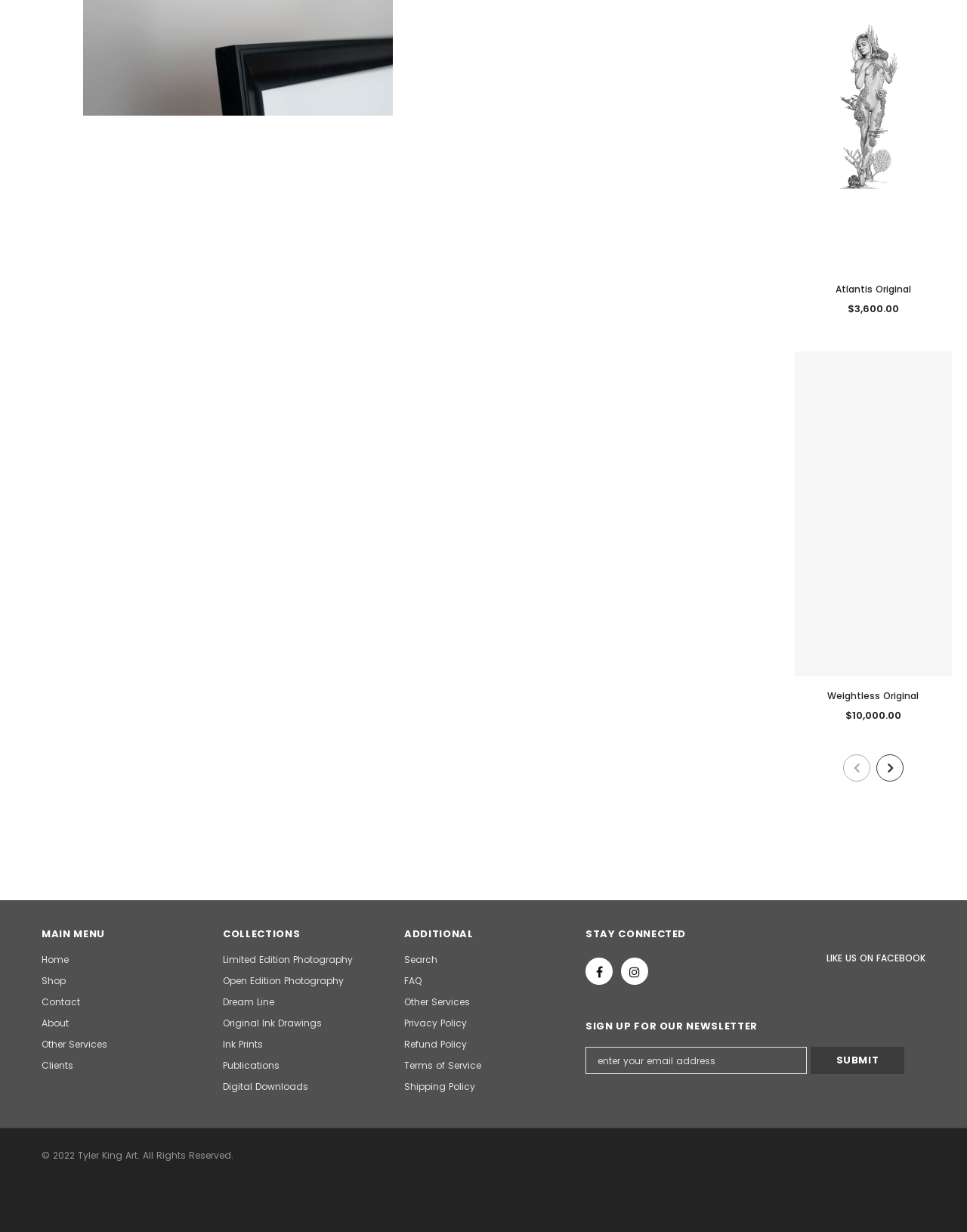What is the social media platform with the text 'LIKE US'?
Examine the screenshot and reply with a single word or phrase.

Facebook